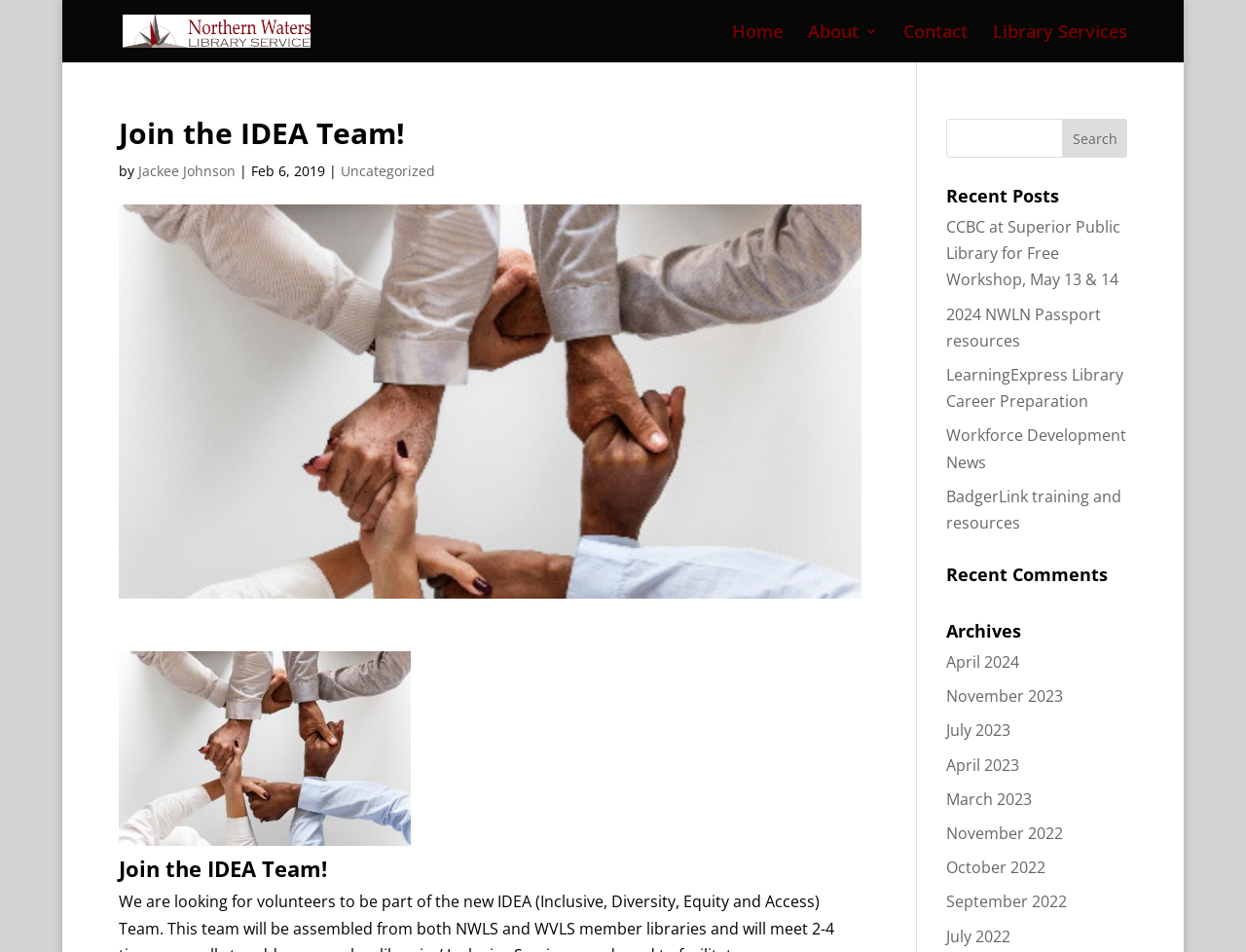Locate the bounding box coordinates of the element's region that should be clicked to carry out the following instruction: "Read the 'Recent Posts'". The coordinates need to be four float numbers between 0 and 1, i.e., [left, top, right, bottom].

[0.759, 0.196, 0.905, 0.225]